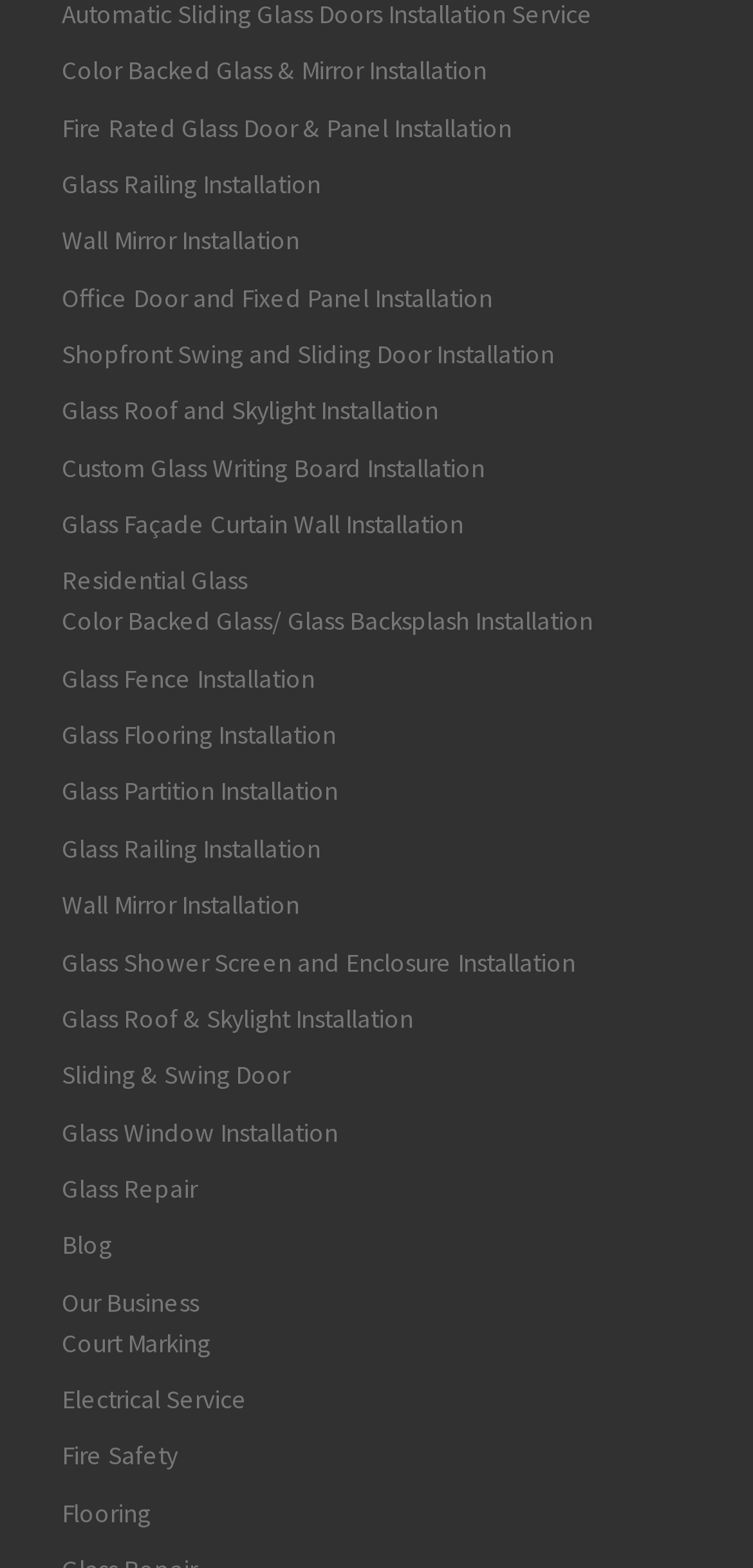Kindly determine the bounding box coordinates for the area that needs to be clicked to execute this instruction: "Explore 'Glass Shower Screen and Enclosure Installation'".

[0.082, 0.602, 0.764, 0.628]